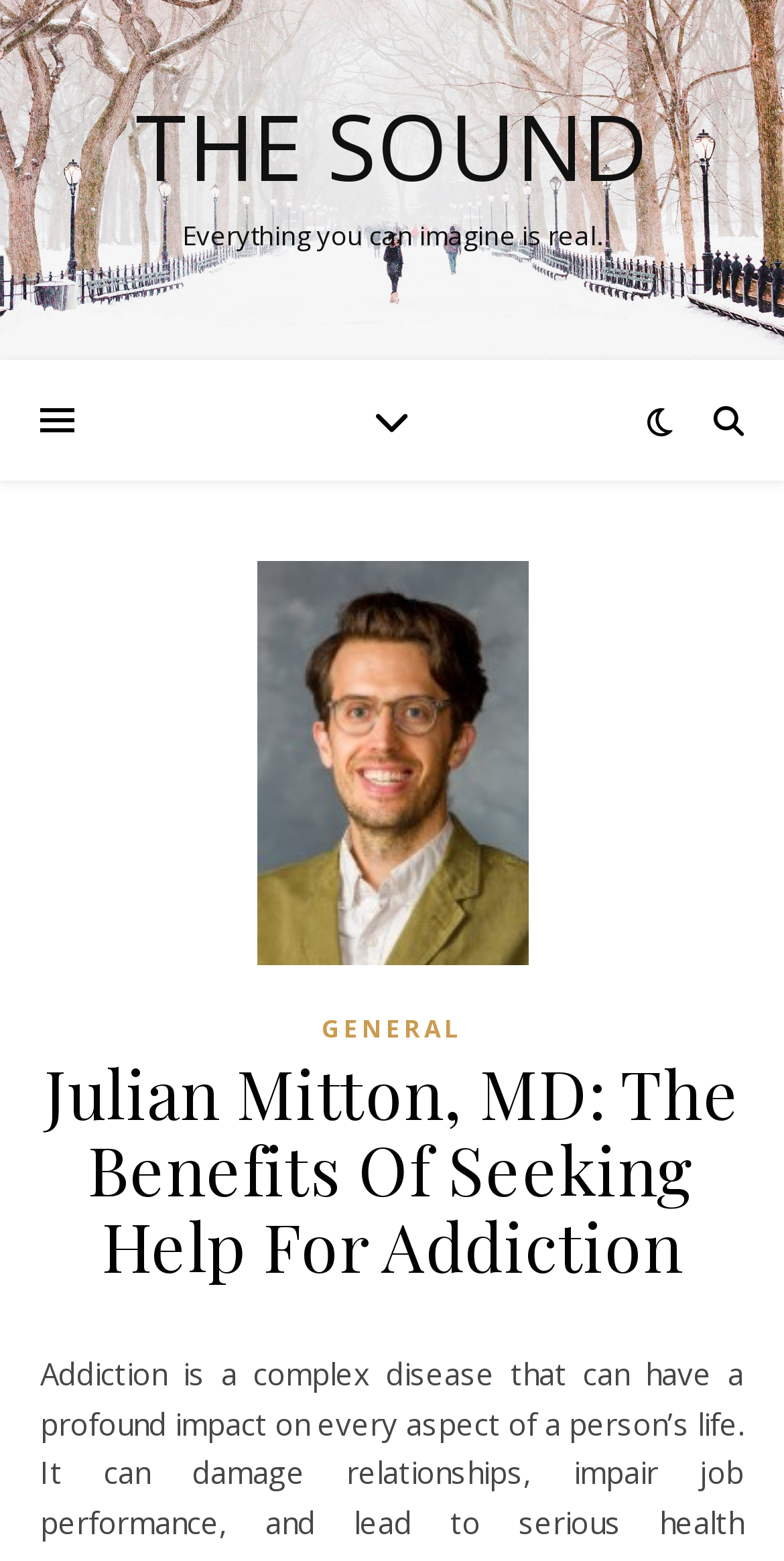Determine the bounding box coordinates for the UI element with the following description: "General". The coordinates should be four float numbers between 0 and 1, represented as [left, top, right, bottom].

[0.41, 0.644, 0.59, 0.675]